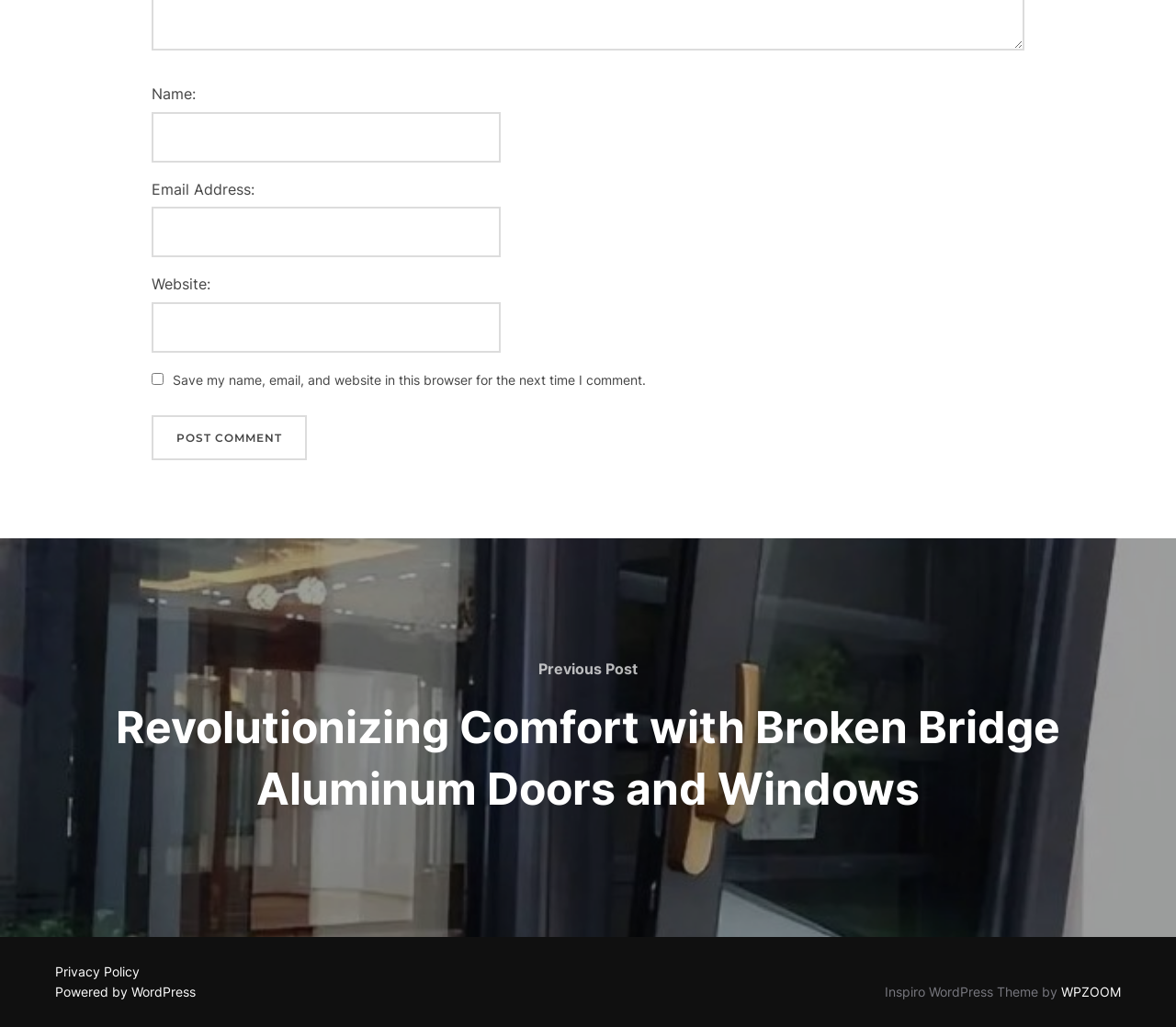Please answer the following question using a single word or phrase: 
Is there a link to the previous post?

Yes